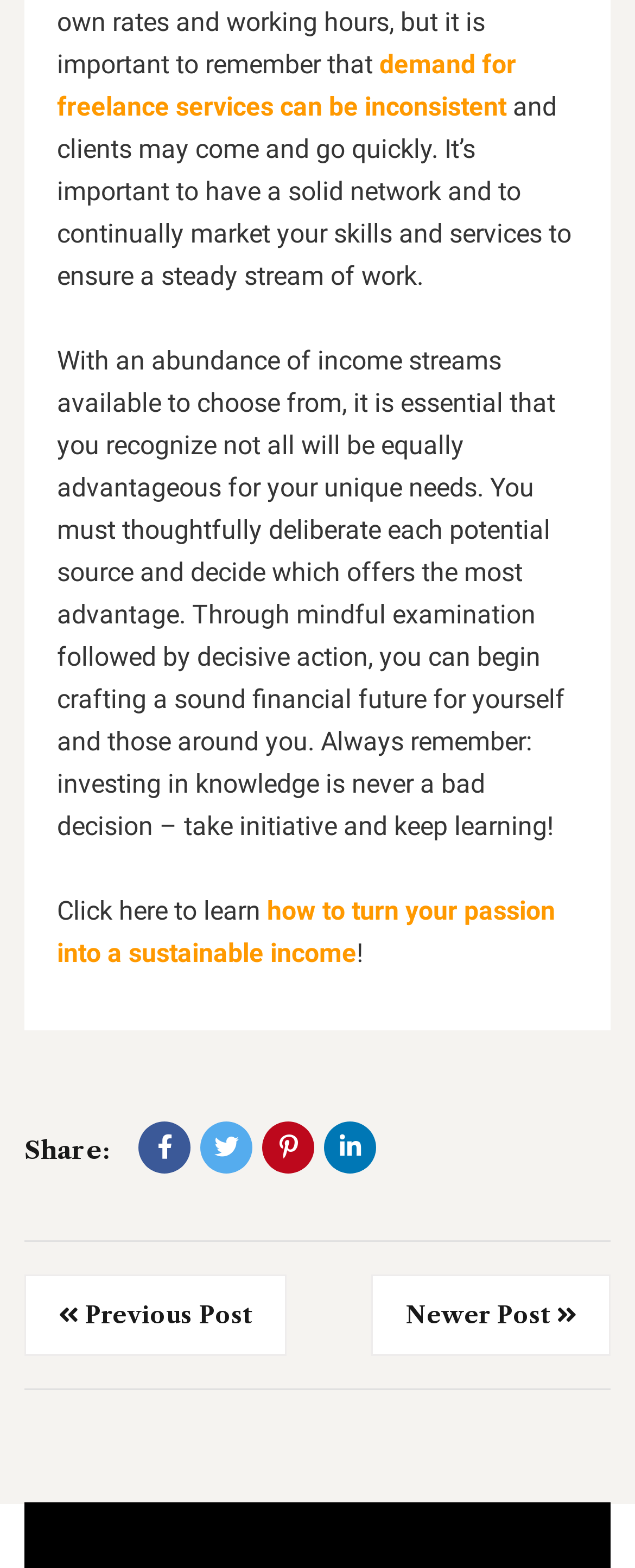Based on the element description parent_node: Share: title="Facebook", identify the bounding box of the UI element in the given webpage screenshot. The coordinates should be in the format (top-left x, top-left y, bottom-right x, bottom-right y) and must be between 0 and 1.

[0.218, 0.716, 0.3, 0.749]